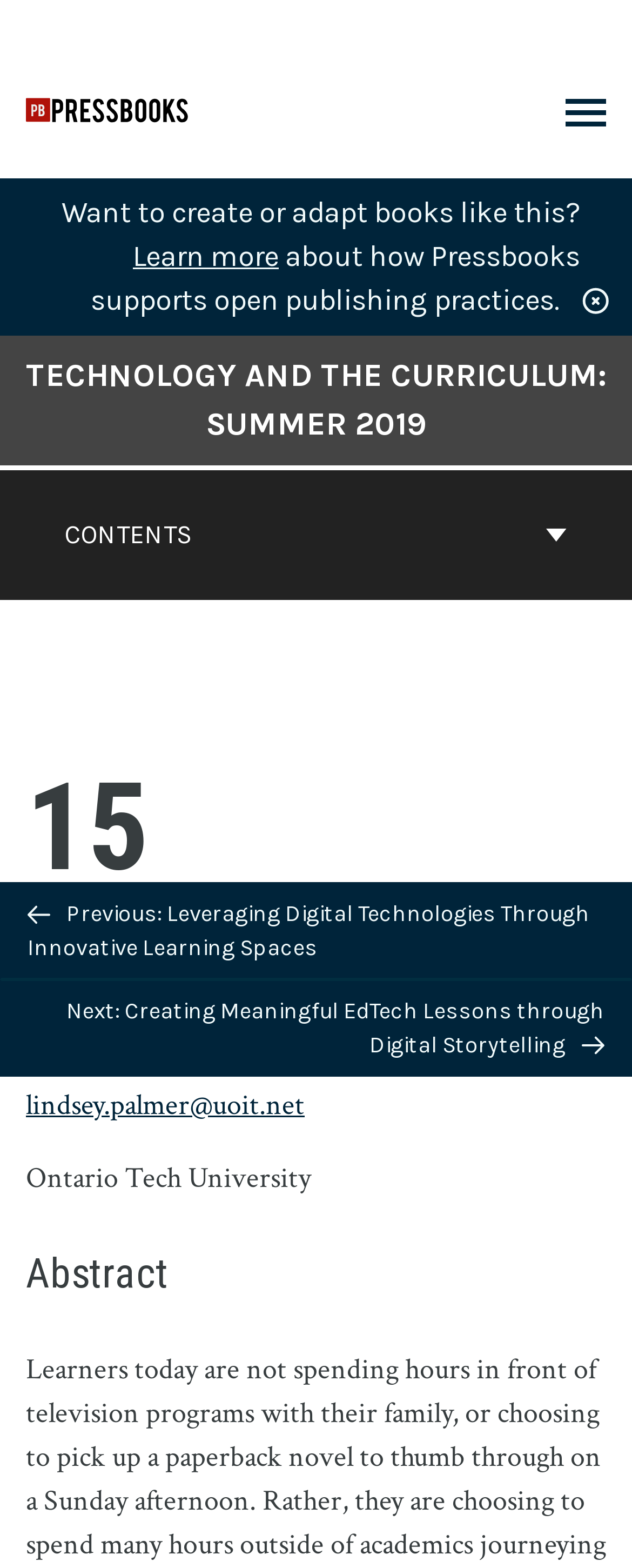Please identify the bounding box coordinates for the region that you need to click to follow this instruction: "click the close dialog button".

None